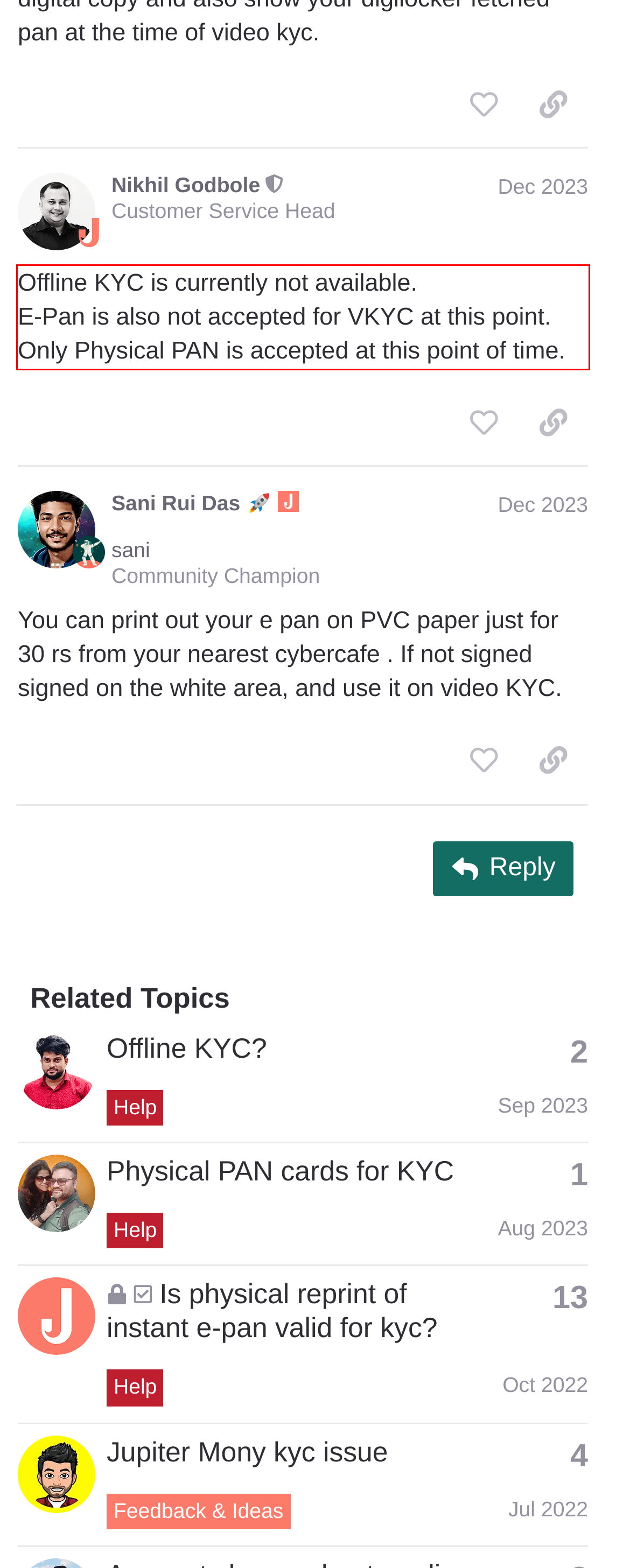You are looking at a screenshot of a webpage with a red rectangle bounding box. Use OCR to identify and extract the text content found inside this red bounding box.

Offline KYC is currently not available. E-Pan is also not accepted for VKYC at this point. Only Physical PAN is accepted at this point of time.